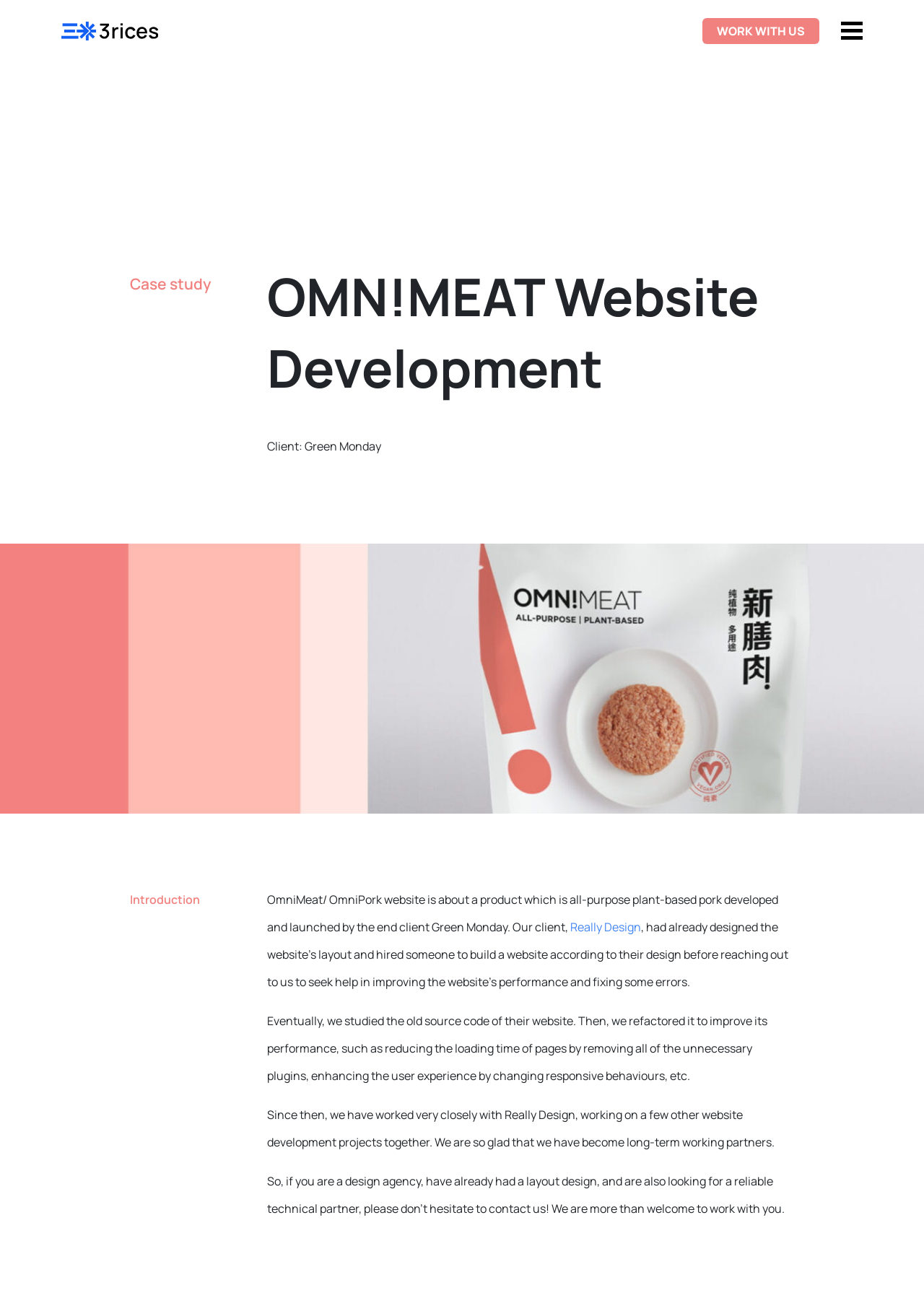Provide an in-depth caption for the contents of the webpage.

The webpage is about 3 Rices Ltd, a leading web development agency in Hong Kong, specializing in food branding website development. At the top, there is a navigation bar with a logo of 3 Rices Ltd on the left and a "WORK WITH US" link on the right. 

Below the navigation bar, there is a case study section. The section starts with a heading "Case study" and "OMN!MEAT Website Development" followed by a brief introduction about the client, Green Monday. 

The introduction is followed by a detailed description of the project, which includes the challenges faced by the client, the solutions provided by 3 Rices Ltd, and the outcome of the project. The description is divided into several paragraphs, with links to "Really Design" and a call-to-action to contact 3 Rices Ltd for similar projects. 

Throughout the webpage, there are no prominent images, but there are icons and logos, such as the 3 Rices Ltd logo and a toggle navigation button. The overall content is focused on showcasing the agency's expertise in web development and its ability to collaborate with design agencies.